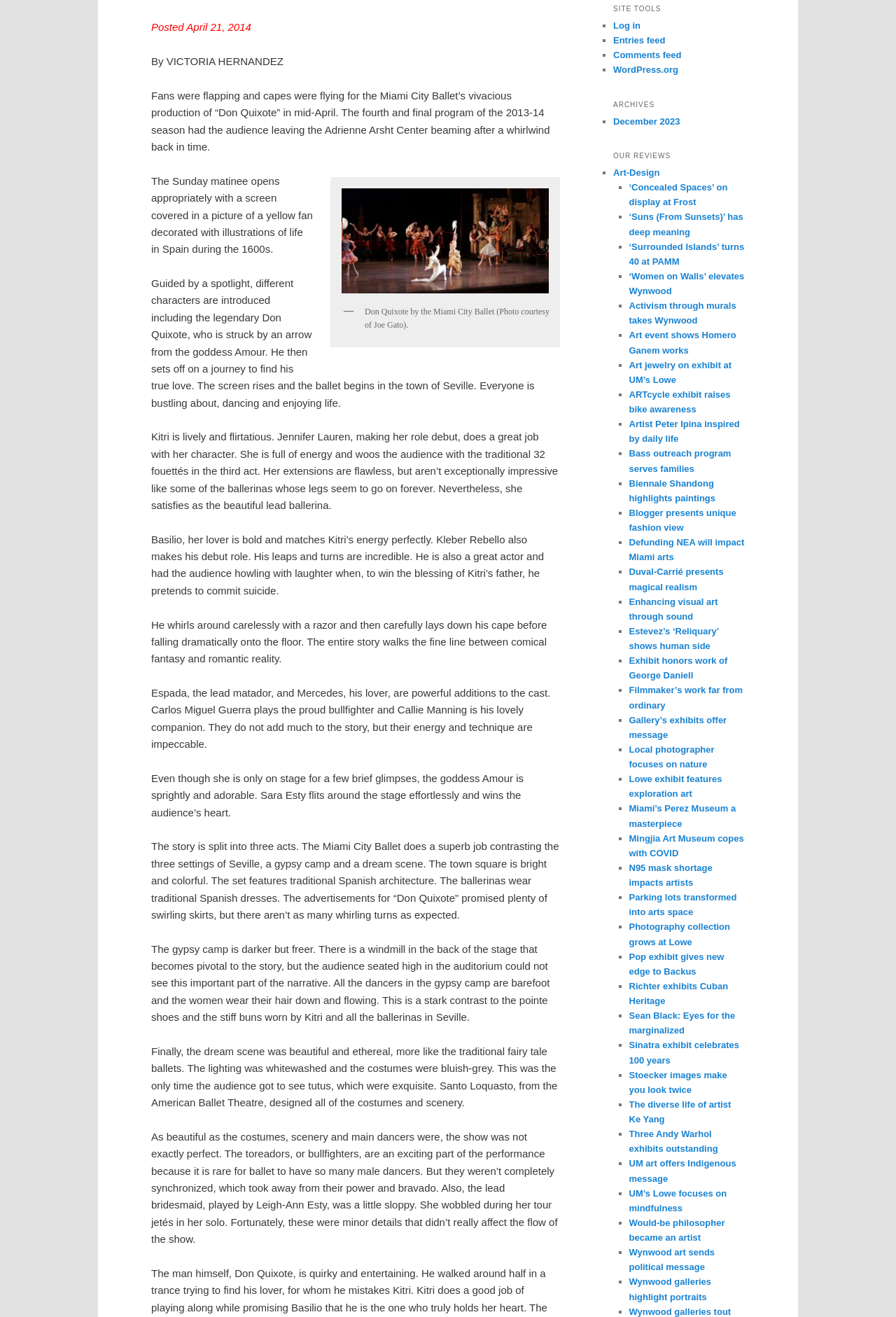Ascertain the bounding box coordinates for the UI element detailed here: "Pridať inzerát". The coordinates should be provided as [left, top, right, bottom] with each value being a float between 0 and 1.

None